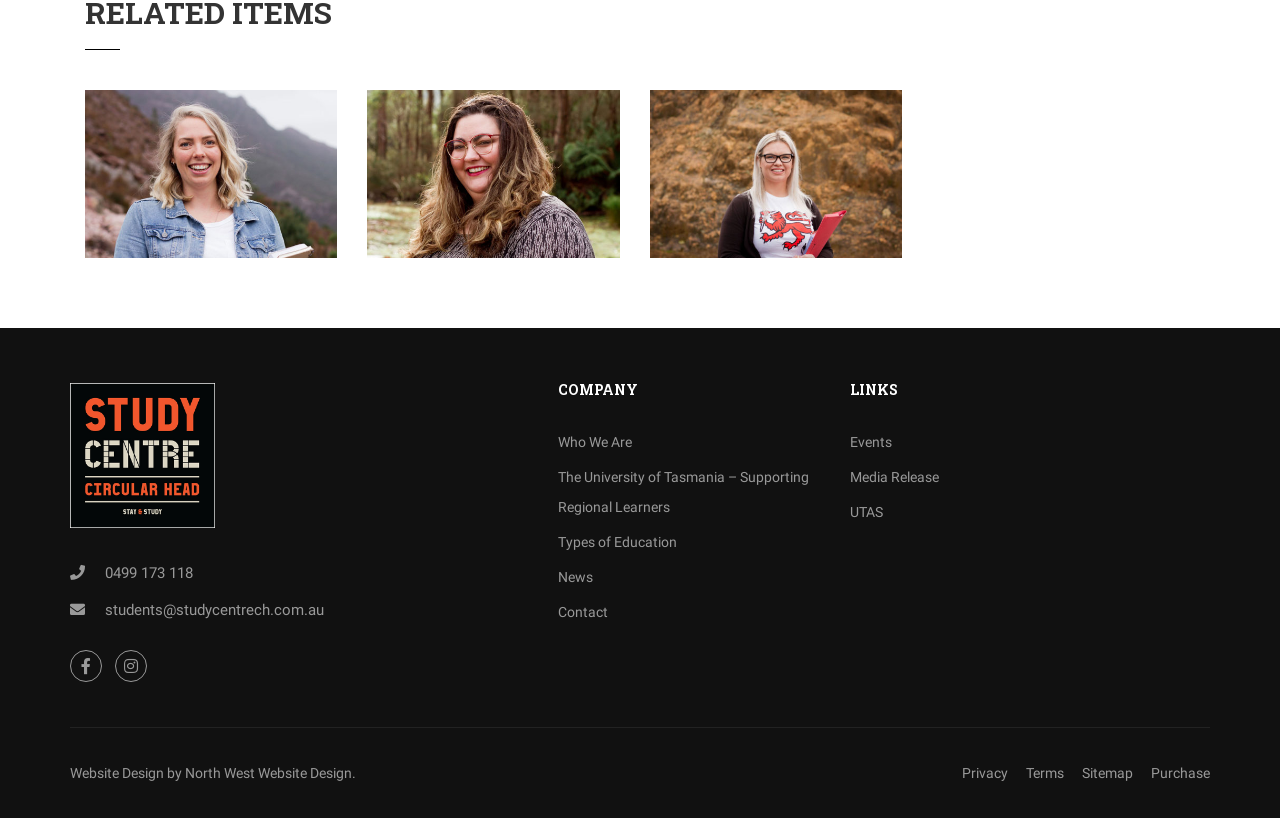How many links are there in the 'COMPANY' section?
Please provide a comprehensive answer based on the details in the screenshot.

In the 'COMPANY' section of the webpage, there are five links, which are 'Who We Are', 'The University of Tasmania – Supporting Regional Learners', 'Types of Education', 'News', and 'Contact'.